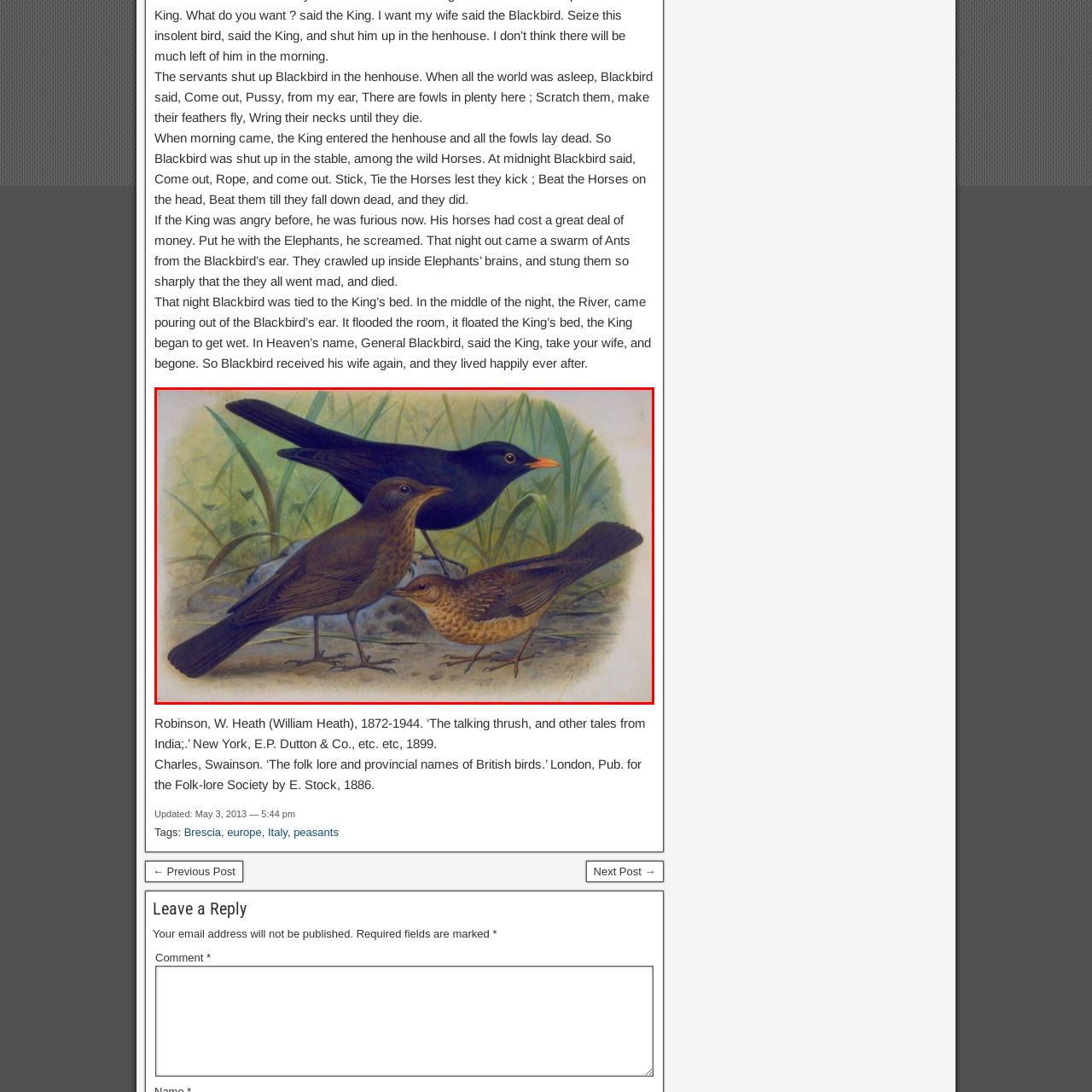How many birds are depicted in the illustration?
Please analyze the image within the red bounding box and provide a comprehensive answer based on the visual information.

The caption clearly mentions that the illustration features three birds, each with unique characteristics, which enables us to count the number of birds present.